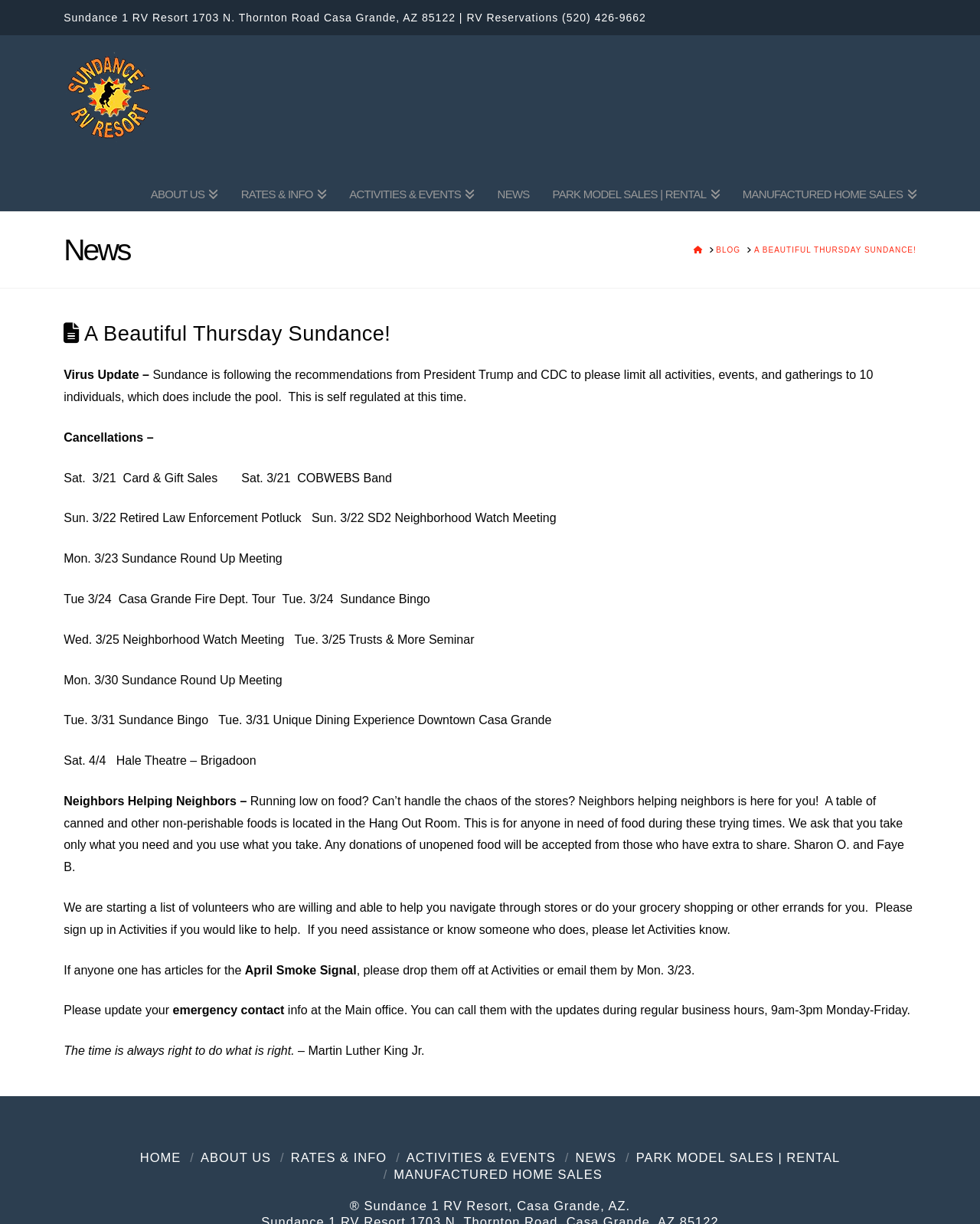Pinpoint the bounding box coordinates of the clickable area necessary to execute the following instruction: "Go to NEWS". The coordinates should be given as four float numbers between 0 and 1, namely [left, top, right, bottom].

[0.496, 0.116, 0.552, 0.173]